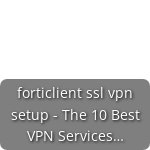What is the purpose of the image?
Offer a detailed and full explanation in response to the question.

The image serves to highlight the significance of Forticlient SSL VPN setup in maintaining online security and privacy. It is part of a larger discussion about VPN services, emphasizing the need for reliable online protection and guiding users towards more detailed guides on setting up these services effectively.